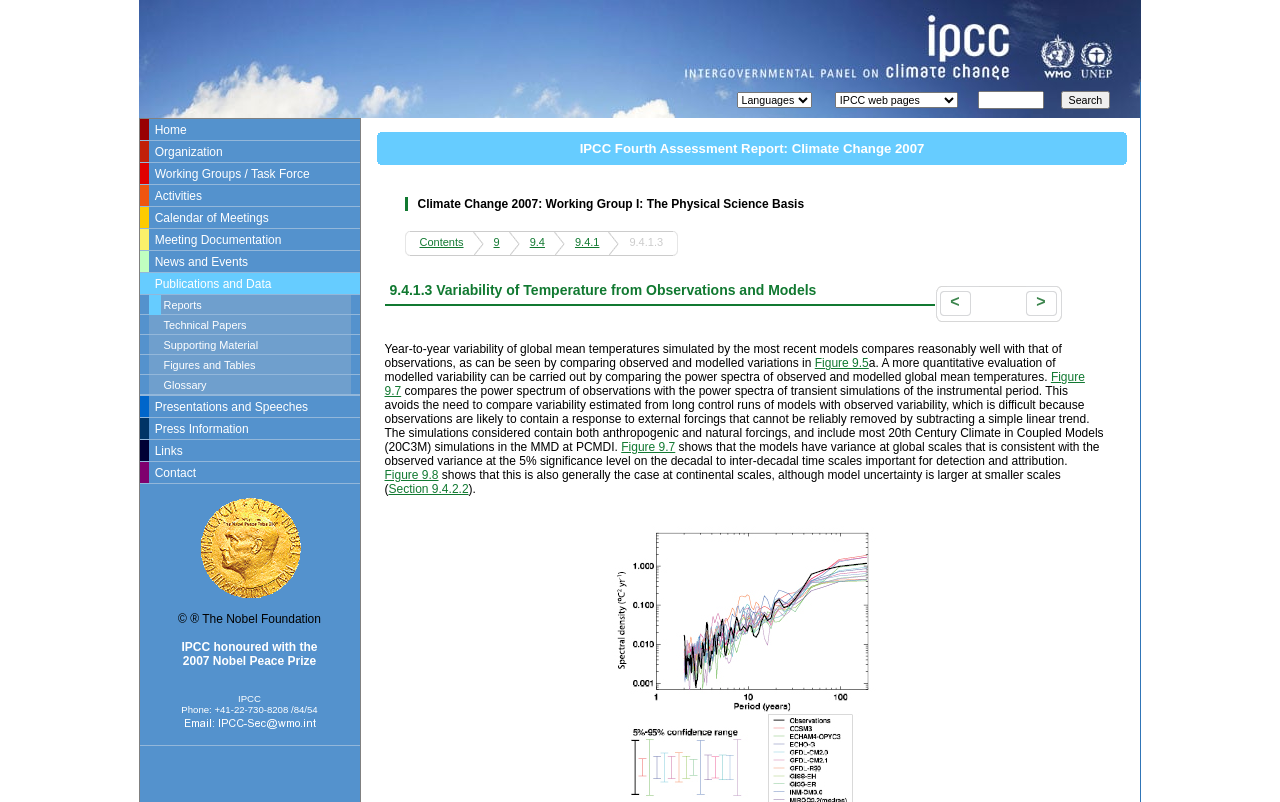For the element described, predict the bounding box coordinates as (top-left x, top-left y, bottom-right x, bottom-right y). All values should be between 0 and 1. Element description: Figure 9.5

[0.637, 0.444, 0.679, 0.461]